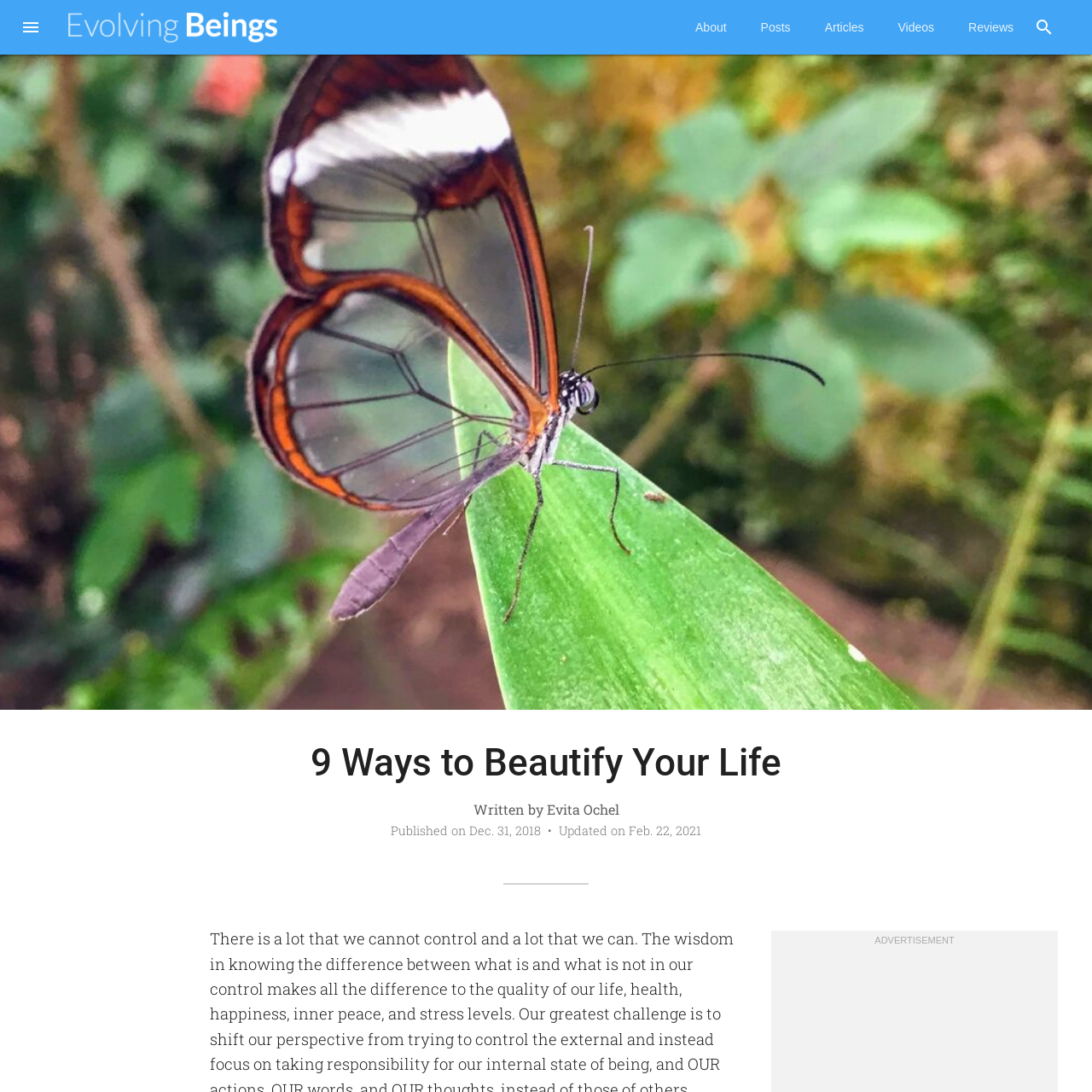Explain the webpage's design and content in an elaborate manner.

The webpage is about "9 Ways to Beautify Your Life" and is part of the "Evolving Beings" platform. At the top left, there is a button with an icon, followed by a link to "Evolving Beings" which contains an image and a heading with the same text. 

To the right of the "Evolving Beings" link, there are five links in a row: "About", "Posts", "Articles", "Videos", and "Reviews". These links are positioned at the top of the page, spanning from the center to the right edge. 

On the top right, there is a search button. Below the search button, there is a large heading that reads "9 Ways to Beautify Your Life". 

Below the heading, there is a section with author information, including the text "Written by" followed by the author's name, "Evita Ochel". The publication date, "Dec. 31, 2018", and the update date, "Feb. 22, 2021", are also displayed in this section. 

At the bottom right, there is a small advertisement section labeled "ADVERTISEMENT".